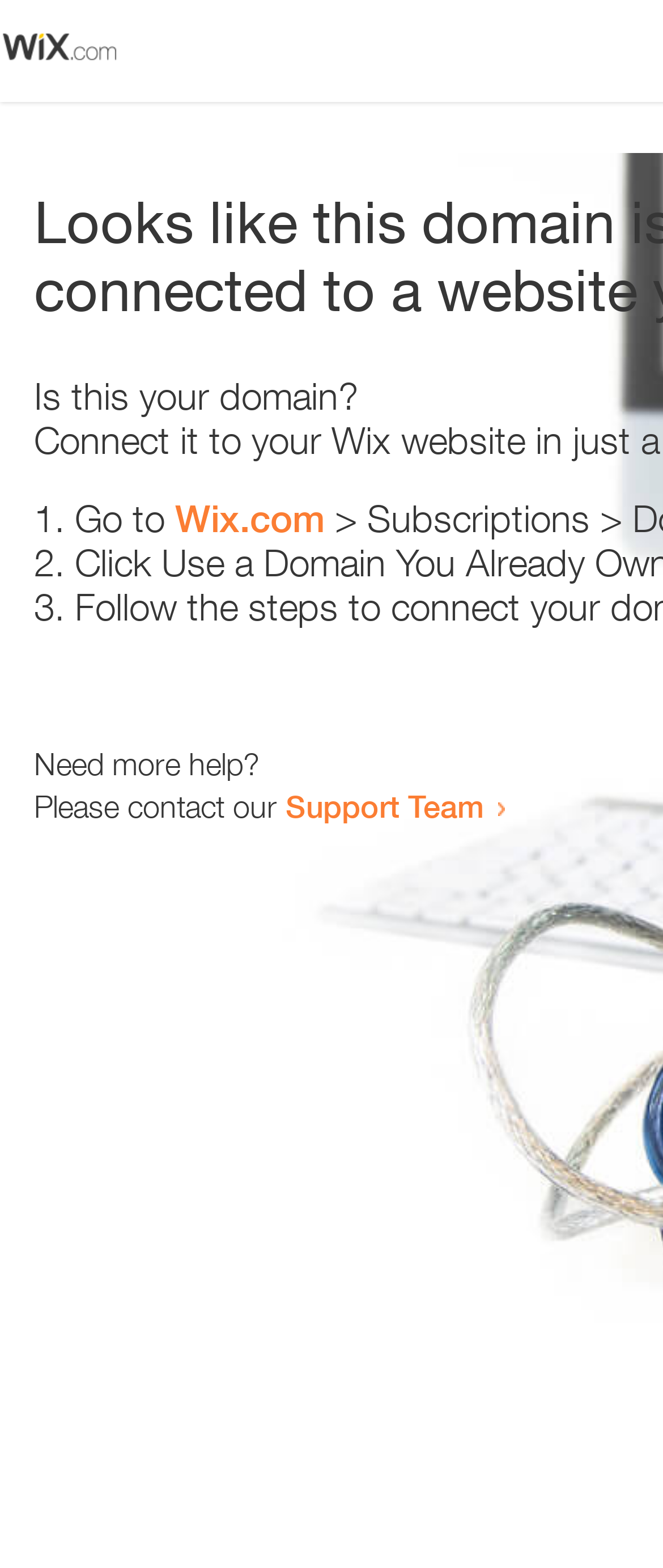Bounding box coordinates are given in the format (top-left x, top-left y, bottom-right x, bottom-right y). All values should be floating point numbers between 0 and 1. Provide the bounding box coordinate for the UI element described as: Support Team

[0.431, 0.502, 0.731, 0.526]